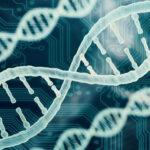Create an extensive caption that includes all significant details of the image.

The image depicts a close-up view of a DNA double helix, intricately rendered against a backdrop resembling a digital circuit board. This representation not only highlights the fundamental structure of DNA, composed of two intertwined strands, but also emphasizes the intersection of biology and technology, often explored in the field of biotechnology. The visually striking DNA strands serve as a powerful symbol of genetic research and highlight advancements in biological sciences, especially regarding their application in various industries. The allure of this image lies in its capacity to evoke thoughts on genetic engineering, molecular biology, and the profound impact of biotechnological innovations on fields such as medicine and environmental sustainability.